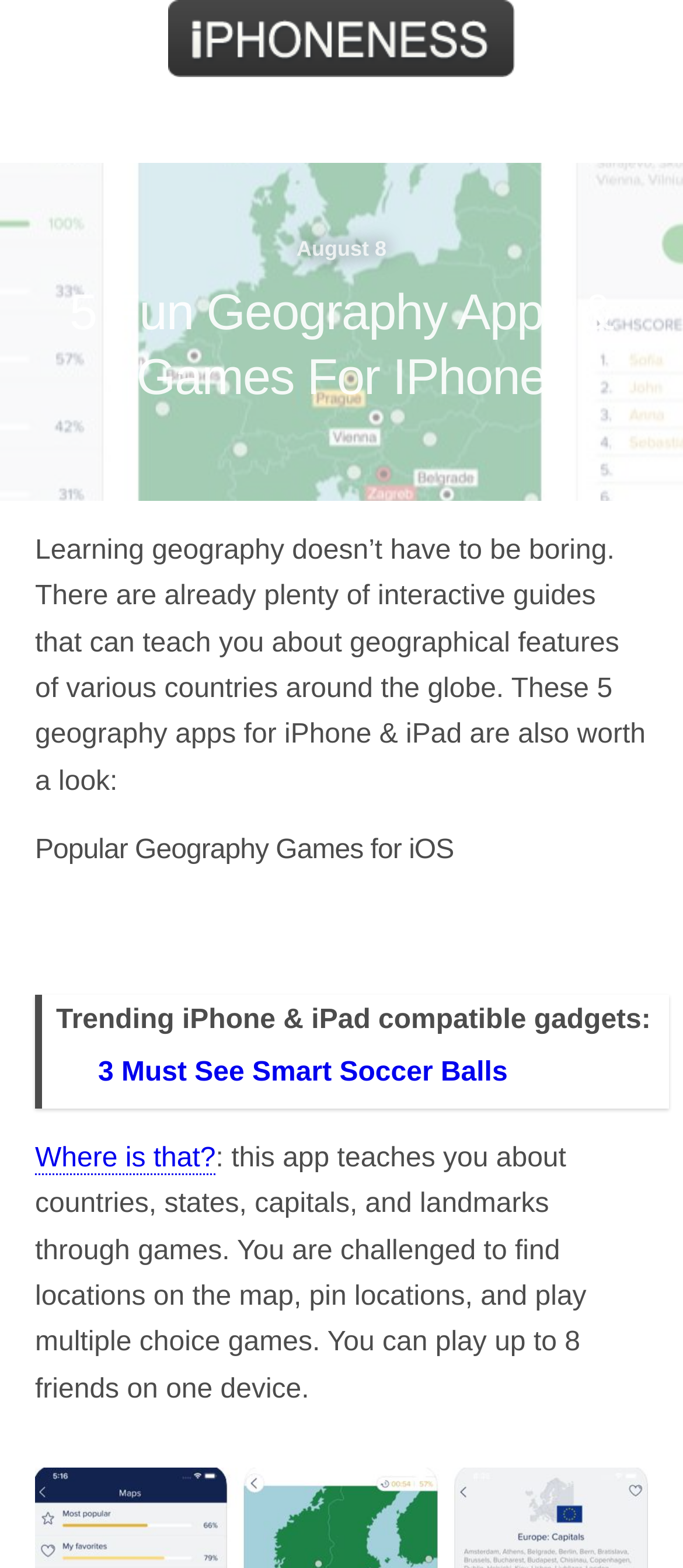How many friends can play together on one device?
Could you give a comprehensive explanation in response to this question?

The geography app 'Where is that?' allows up to 8 friends to play together on one device, as stated in the static text element describing the app's features.